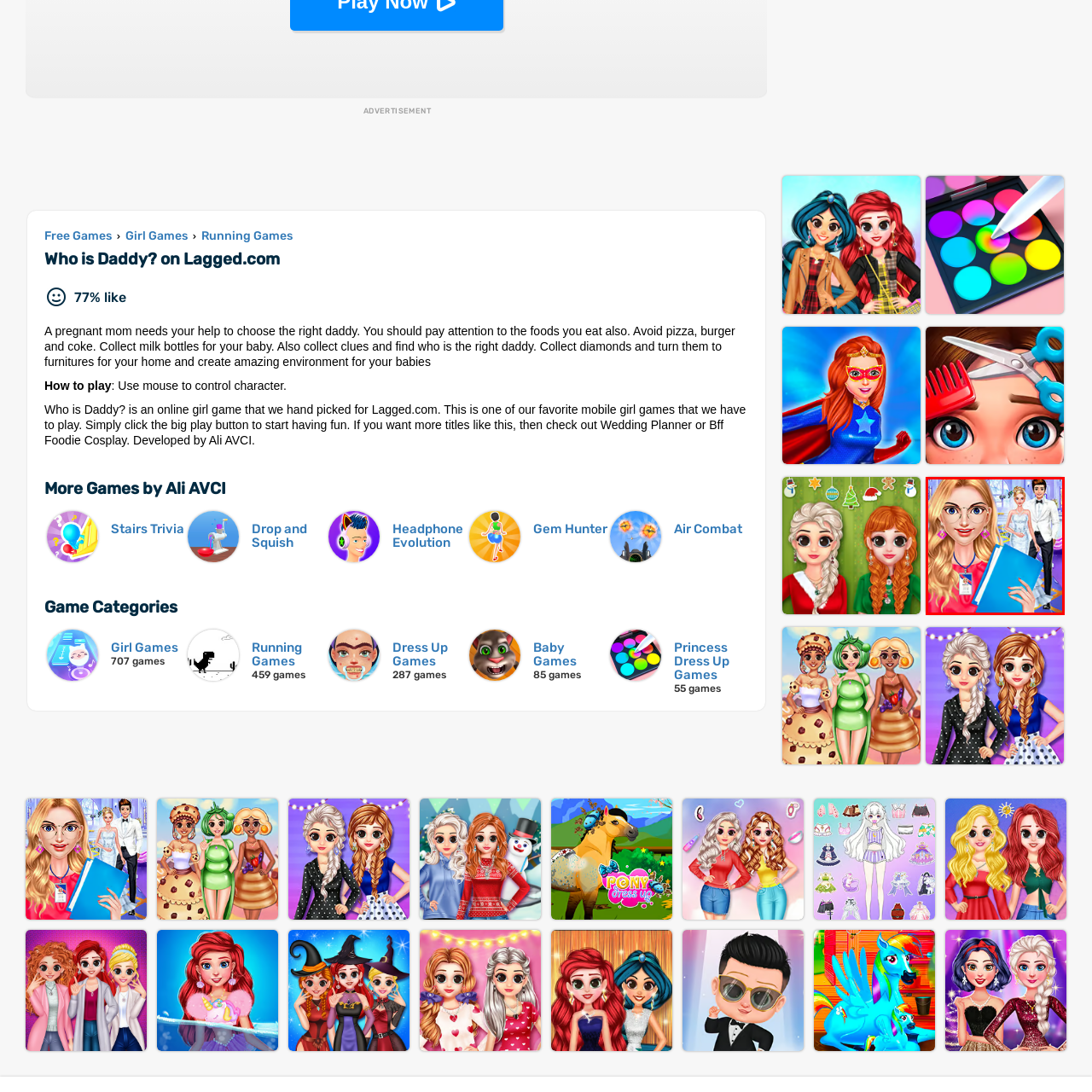What is the attire of the groom in the background? View the image inside the red bounding box and respond with a concise one-word or short-phrase answer.

Tuxedo